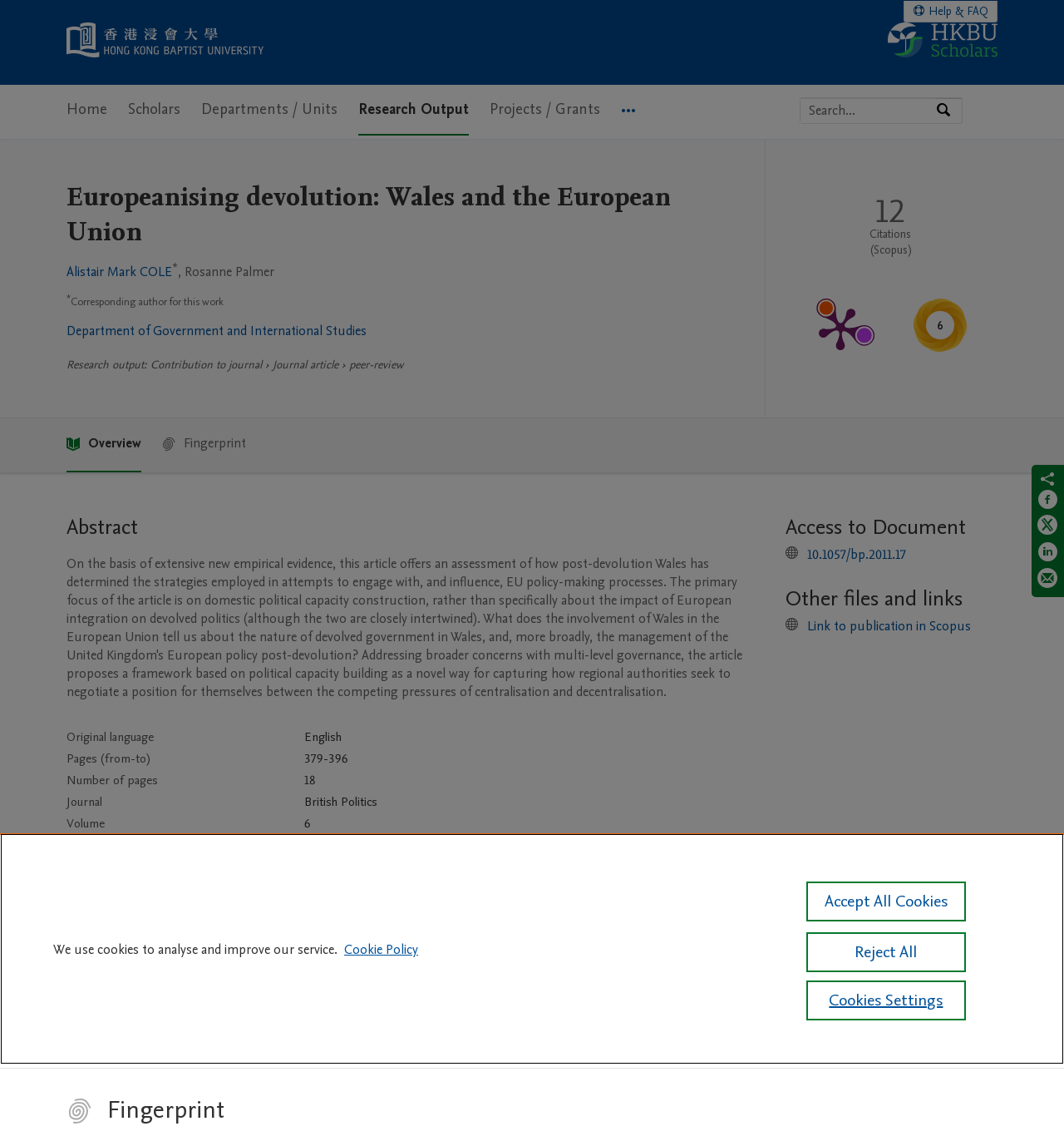Summarize the webpage with intricate details.

The webpage is about a research article titled "Europeanising devolution: Wales and the European Union" from Hong Kong Baptist University. At the top, there is a navigation menu with links to the university's home page, help, and FAQ. Below the navigation menu, there is a search bar with a button to search by expertise, name, or affiliation.

The main content of the webpage is divided into several sections. The first section displays the article's title, authors, and affiliations. The authors are Alistair Mark COLE and Rosanne Palmer, with COLE being the corresponding author. The article is from the Department of Government and International Studies.

The next section provides information about the research output, including the type of contribution, journal article, and peer-review status. There is also a publication metrics section that displays the number of citations and an altmetric score.

Following this, there is an abstract section, which is followed by a table with details about the article, including the original language, pages, number of pages, journal, volume, issue number, and publication status.

The webpage also lists the Scopus subject areas, which include History, Sociology and Political Science, and Political Science and International Relations. Additionally, there are user-defined keywords, such as devolution, Europe, European Union, paradiplomacy, political capacity, and Wales.

Finally, there are sections for accessing the document and other files and links related to the article.